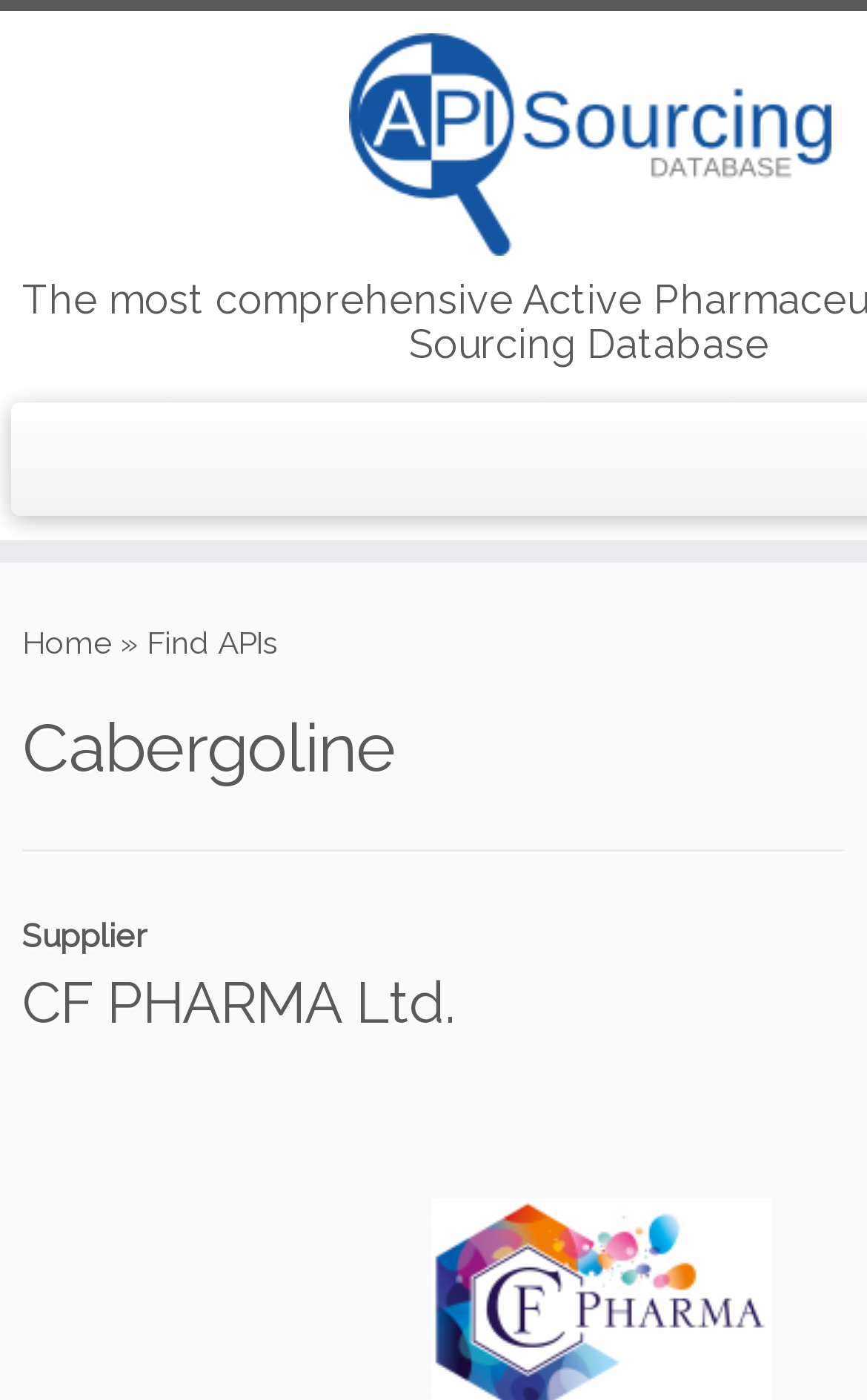Create a detailed narrative of the webpage’s visual and textual elements.

The webpage is focused on finding APIs (Active Pharmaceutical Ingredients) and appears to be a search or directory page. At the top left, there is an image with the text "Back Home" that serves as a navigation button. Next to it, there is a link labeled "Home". 

Below these navigation elements, there is a header section that spans the entire width of the page. Within this header, there is a prominent heading titled "Cabergoline", which is likely a specific API being featured or highlighted. 

Underneath the "Cabergoline" heading, there is a horizontal separator line that divides the page into sections. Below this separator, there is another heading titled "Supplier", which suggests that the page may be providing information about suppliers or distributors of APIs.

The overall structure of the page suggests that it is a search or directory page for APIs, with a focus on providing information about specific APIs and their suppliers.